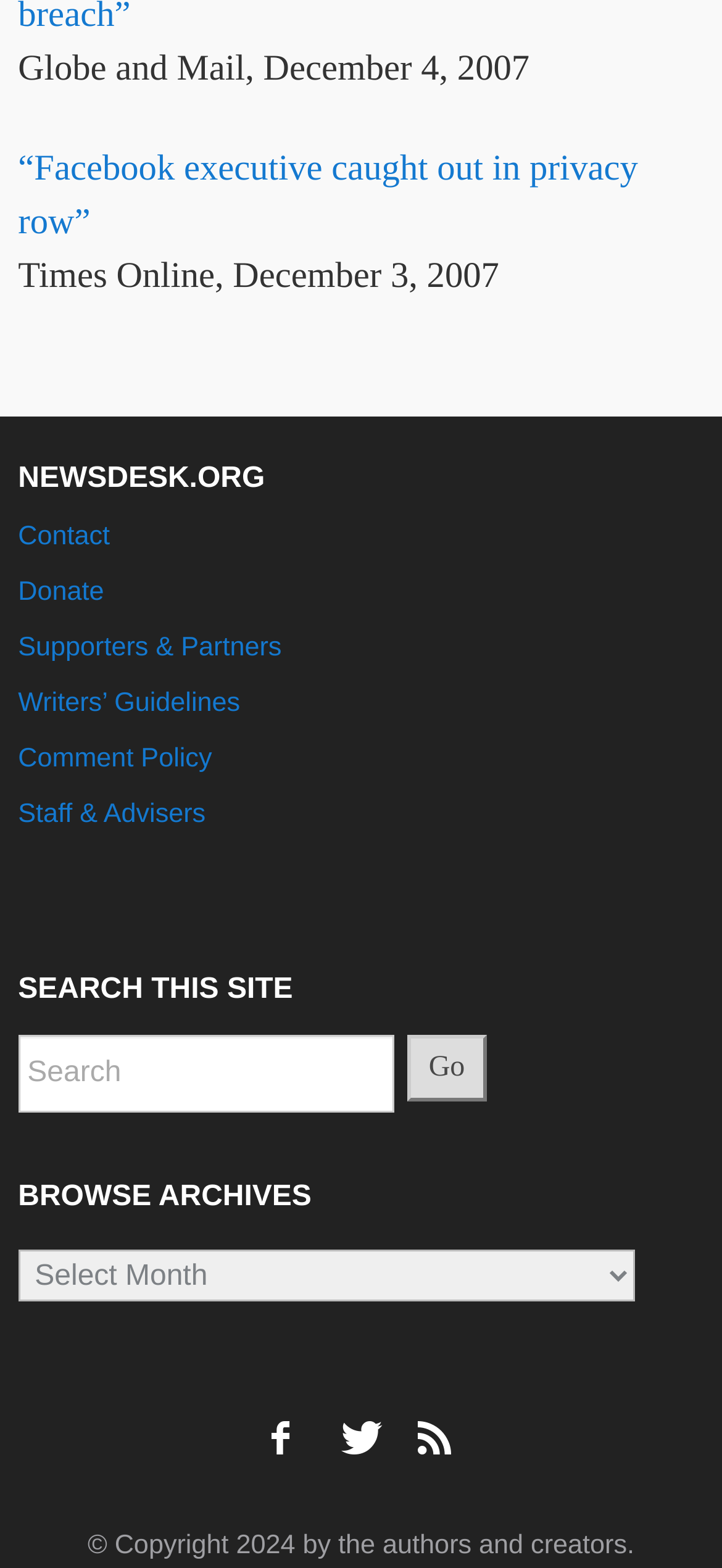Using the element description: "Go", determine the bounding box coordinates for the specified UI element. The coordinates should be four float numbers between 0 and 1, [left, top, right, bottom].

[0.563, 0.658, 0.675, 0.7]